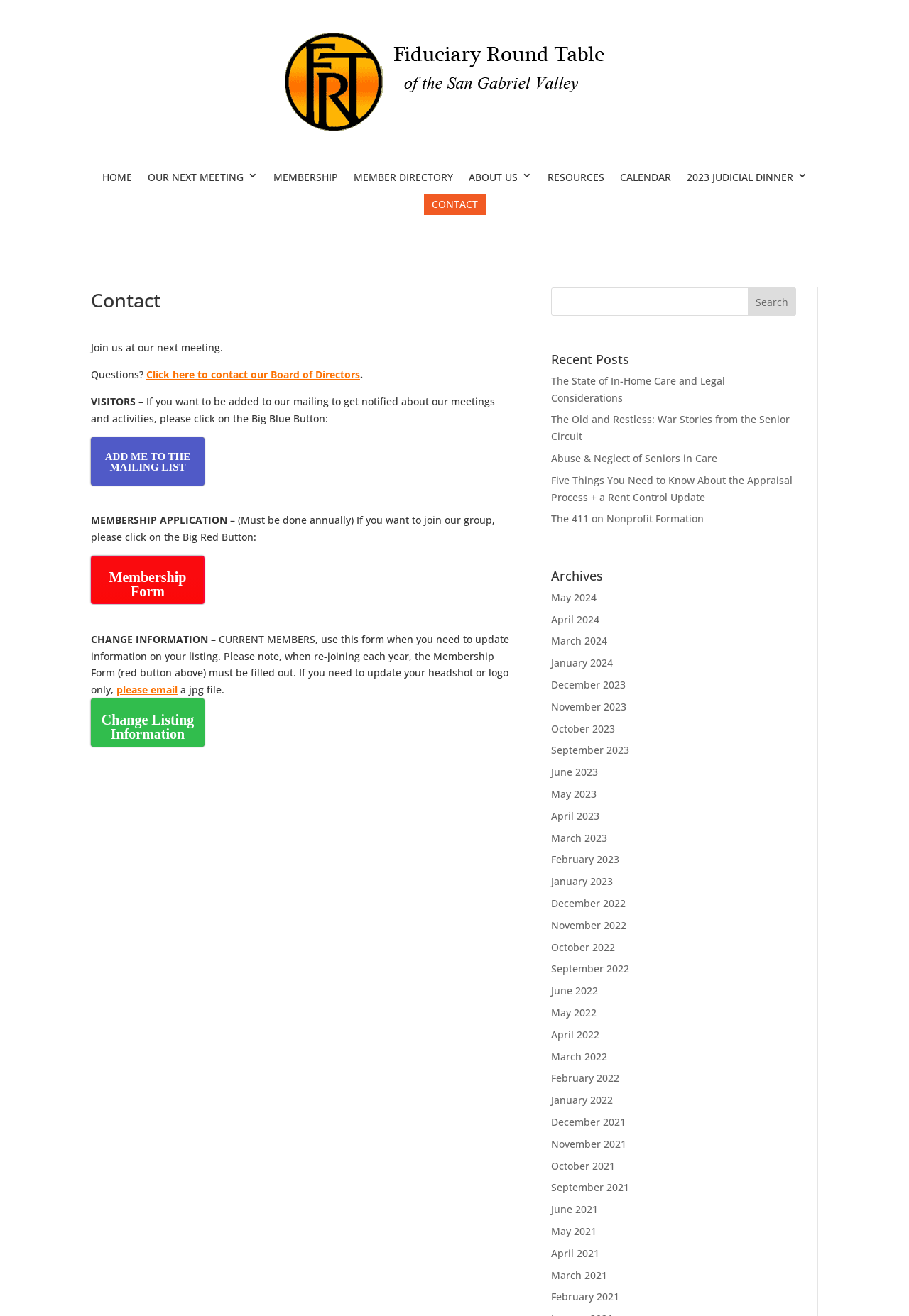What can current members use to update their listing information?
Based on the screenshot, provide a one-word or short-phrase response.

Change Listing Information form